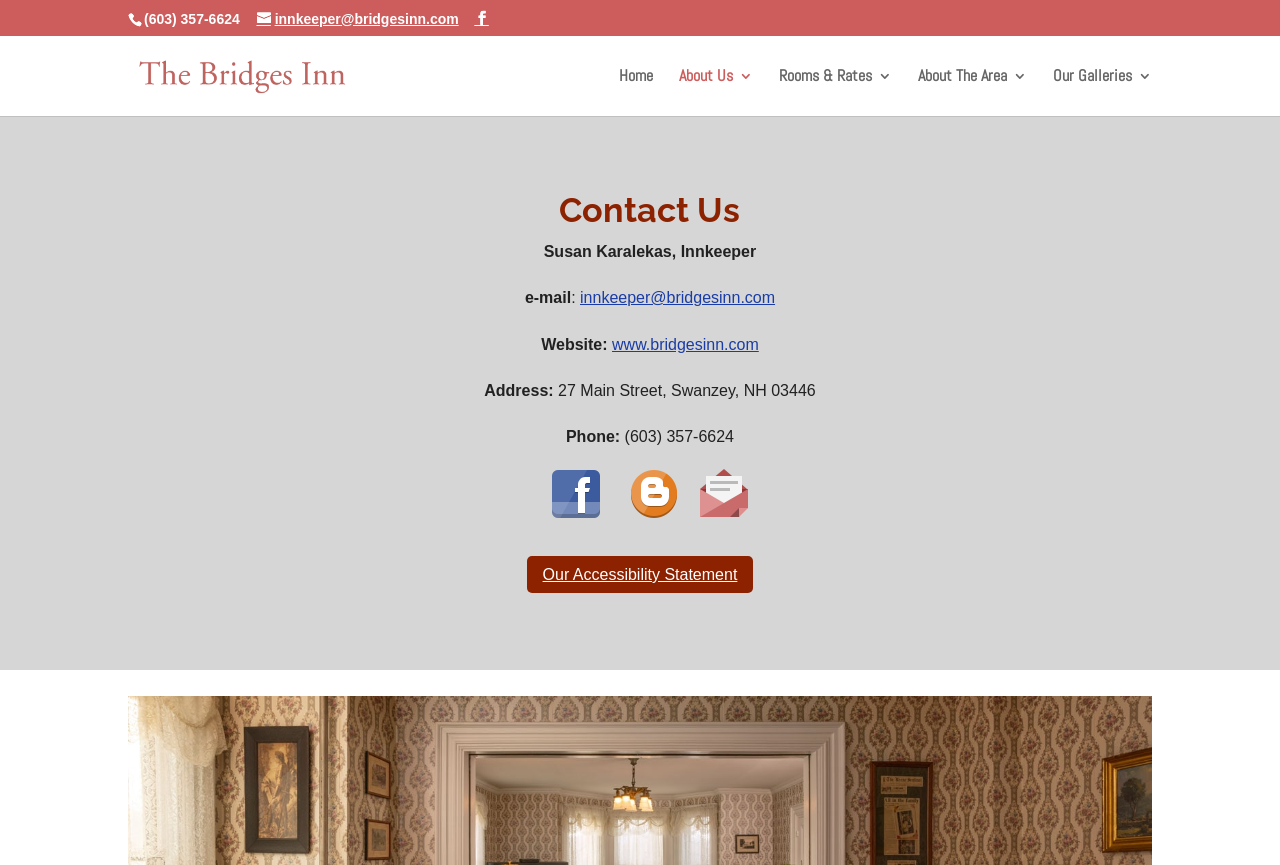Can you find the bounding box coordinates for the element that needs to be clicked to execute this instruction: "Contact the innkeeper via email"? The coordinates should be given as four float numbers between 0 and 1, i.e., [left, top, right, bottom].

[0.453, 0.334, 0.606, 0.354]